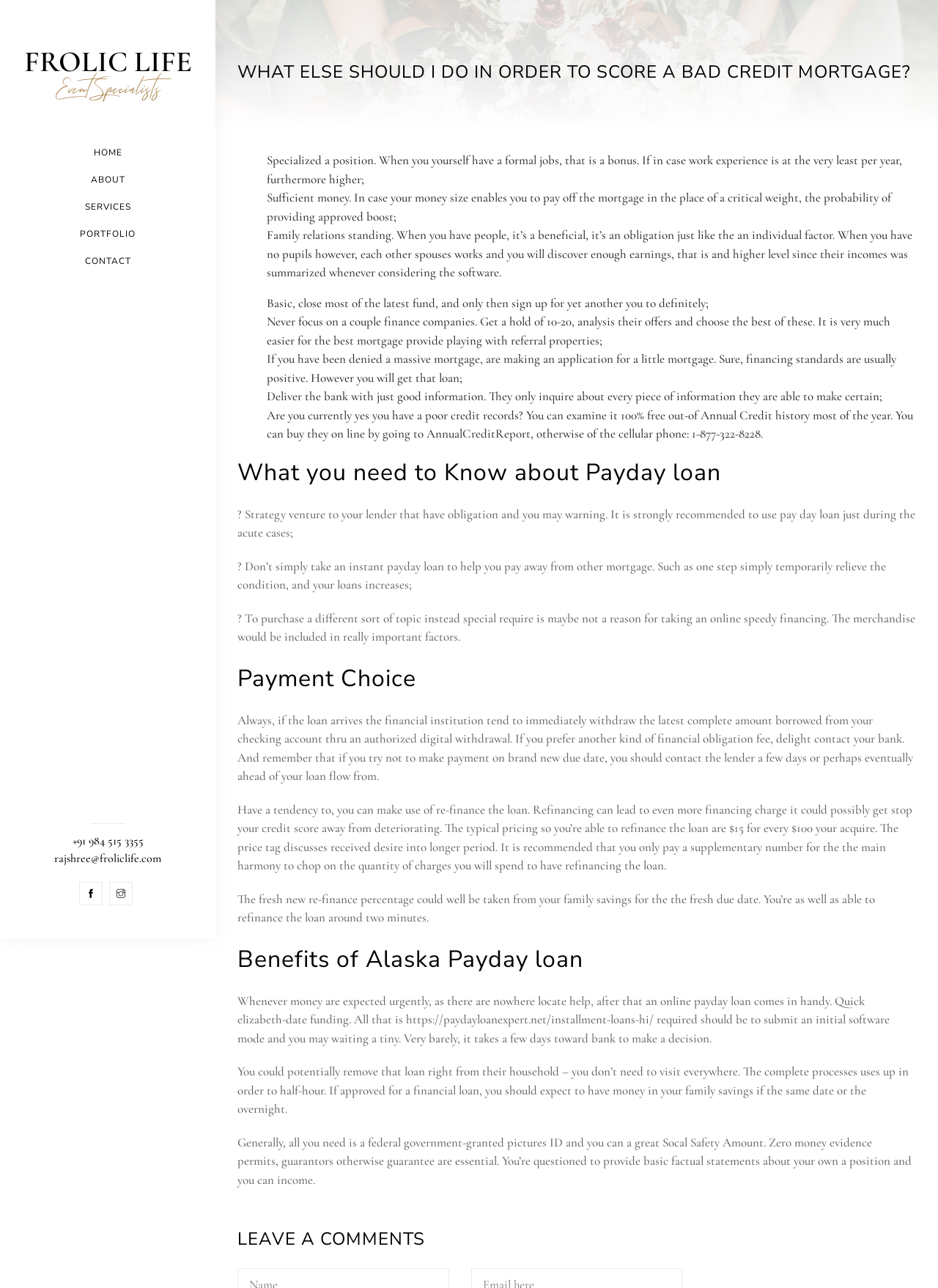What is the phone number on the webpage?
Provide a detailed and well-explained answer to the question.

I found the phone number by looking at the static text elements on the webpage. The phone number is displayed prominently on the top right side of the webpage, and it is +91 984 515 3355.